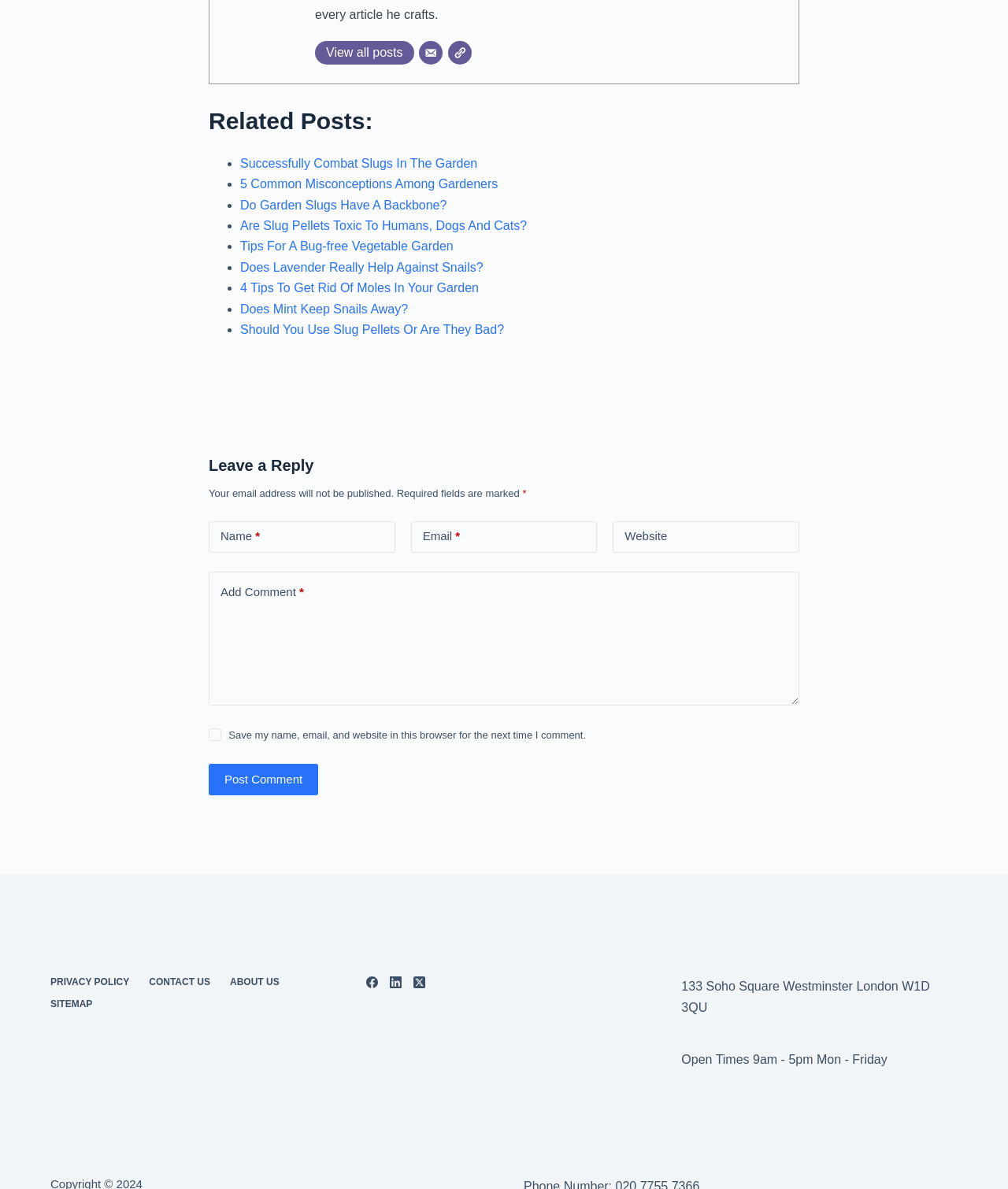Given the description "About us", determine the bounding box of the corresponding UI element.

[0.218, 0.821, 0.287, 0.832]